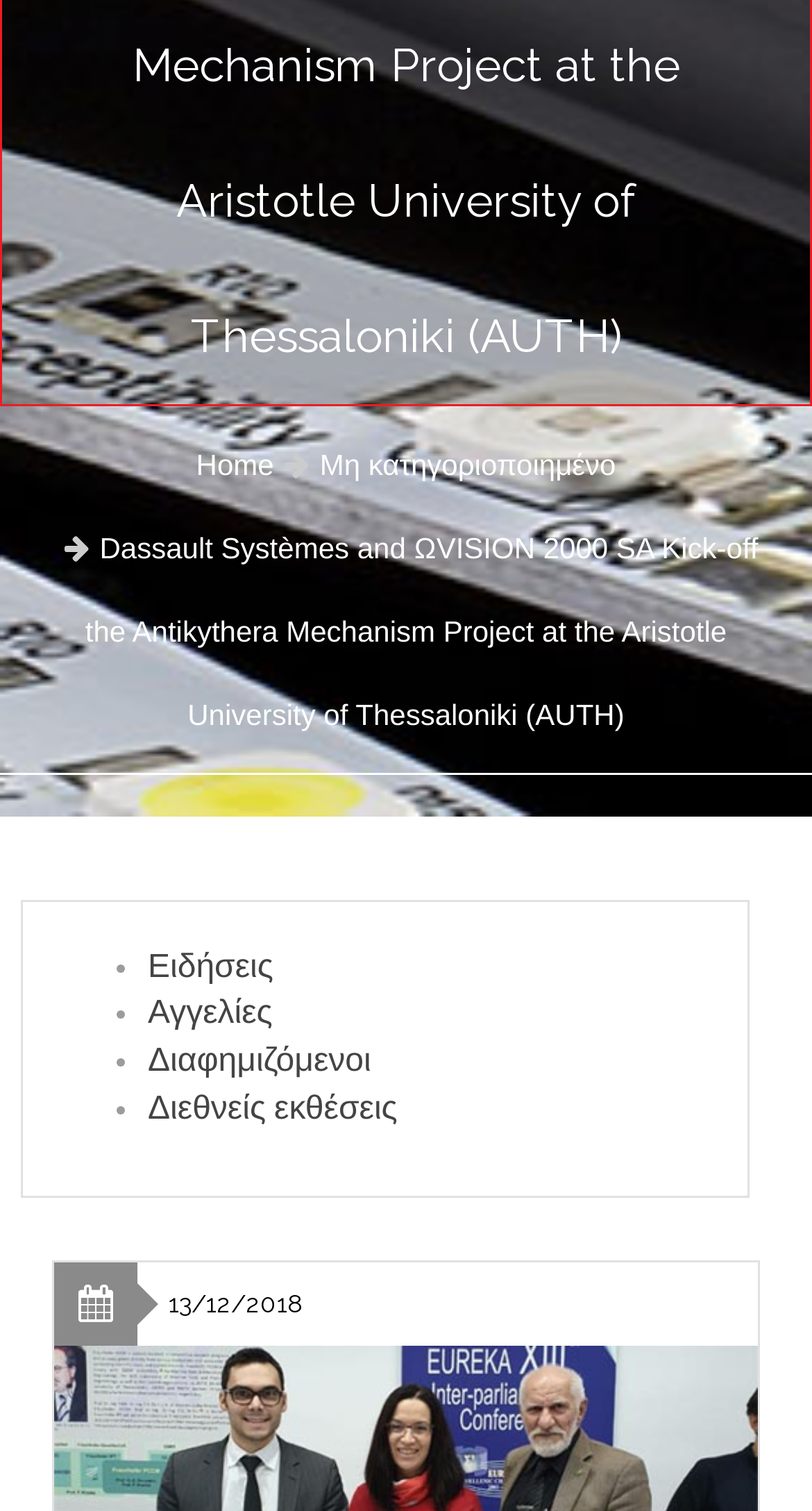Look at the image and give a detailed response to the following question: What is the title of the news article?

The title of the news article can be found in the StaticText element with the text 'Dassault Systèmes and ΩVISION 2000 SA Kick-off the Antikythera Mechanism Project at the Aristotle University of Thessaloniki (AUTH)' which is located at the top of the webpage.